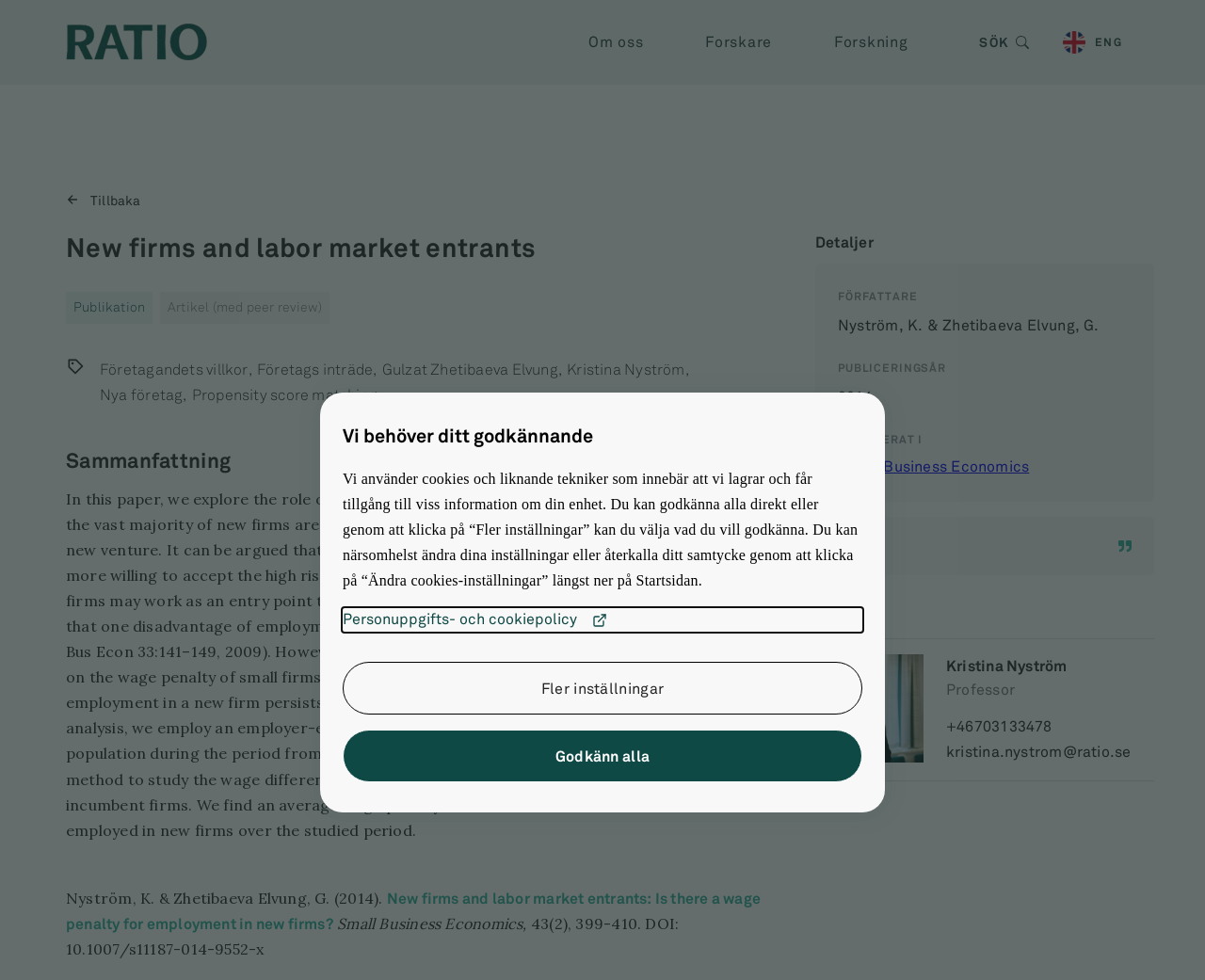Who are the authors of the article?
Respond to the question with a well-detailed and thorough answer.

I found the authors' names by looking at the static text elements with the text 'Nyström, K. & Zhetibaeva Elvung, G.' which are located in the 'FÖRFATTARE' section.